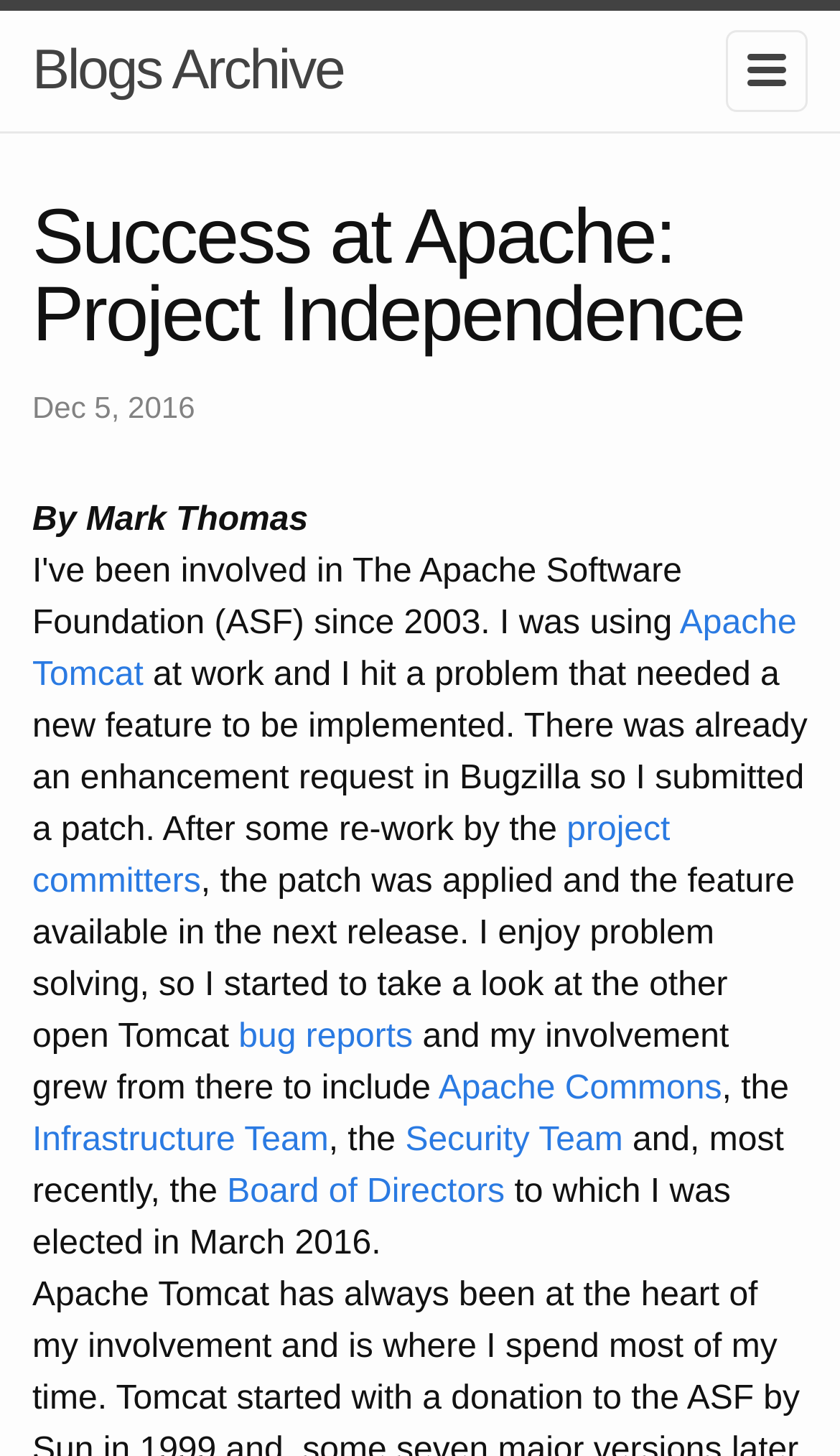What is the name of the team the author was elected to in March 2016? From the image, respond with a single word or brief phrase.

Board of Directors